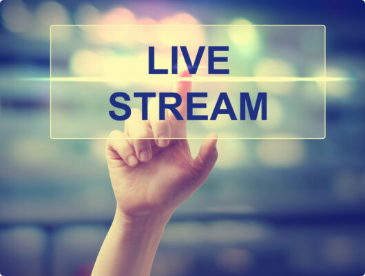Based on the image, provide a detailed and complete answer to the question: 
What is the atmosphere suggested by the background?

The vibrant blur of colors in the background of the image suggests an energetic atmosphere, which is often associated with real-time broadcasting and live streaming.